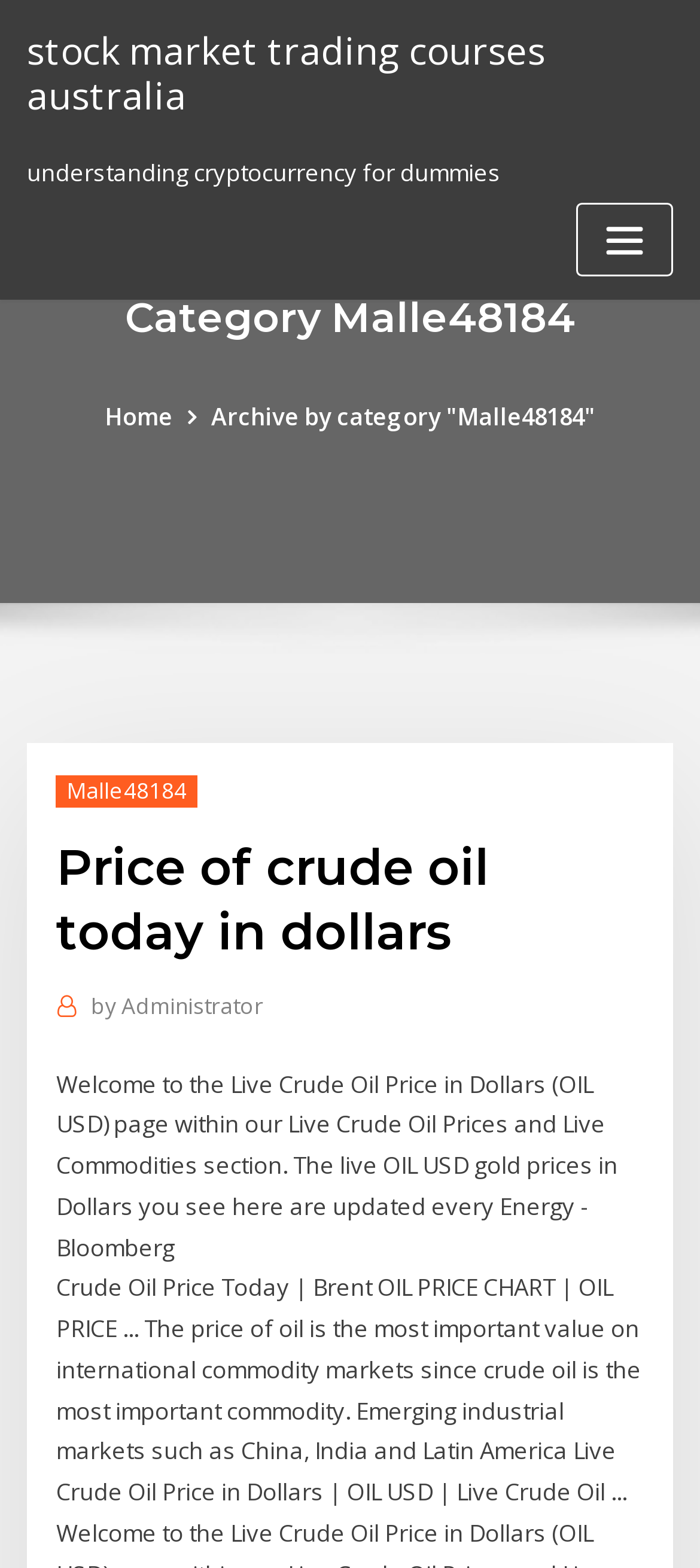What is the category of this webpage?
Using the picture, provide a one-word or short phrase answer.

Malle48184